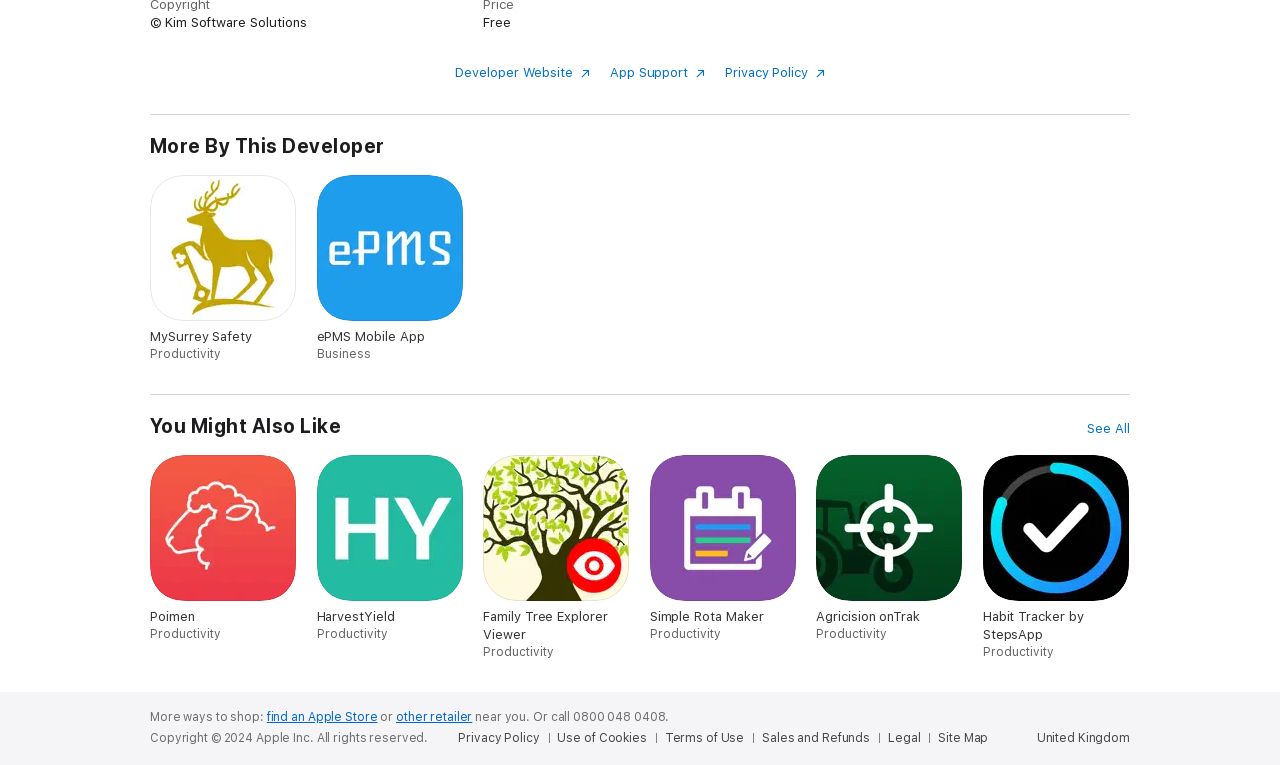Specify the bounding box coordinates for the region that must be clicked to perform the given instruction: "Visit the Centre for Global Social Policy website".

None